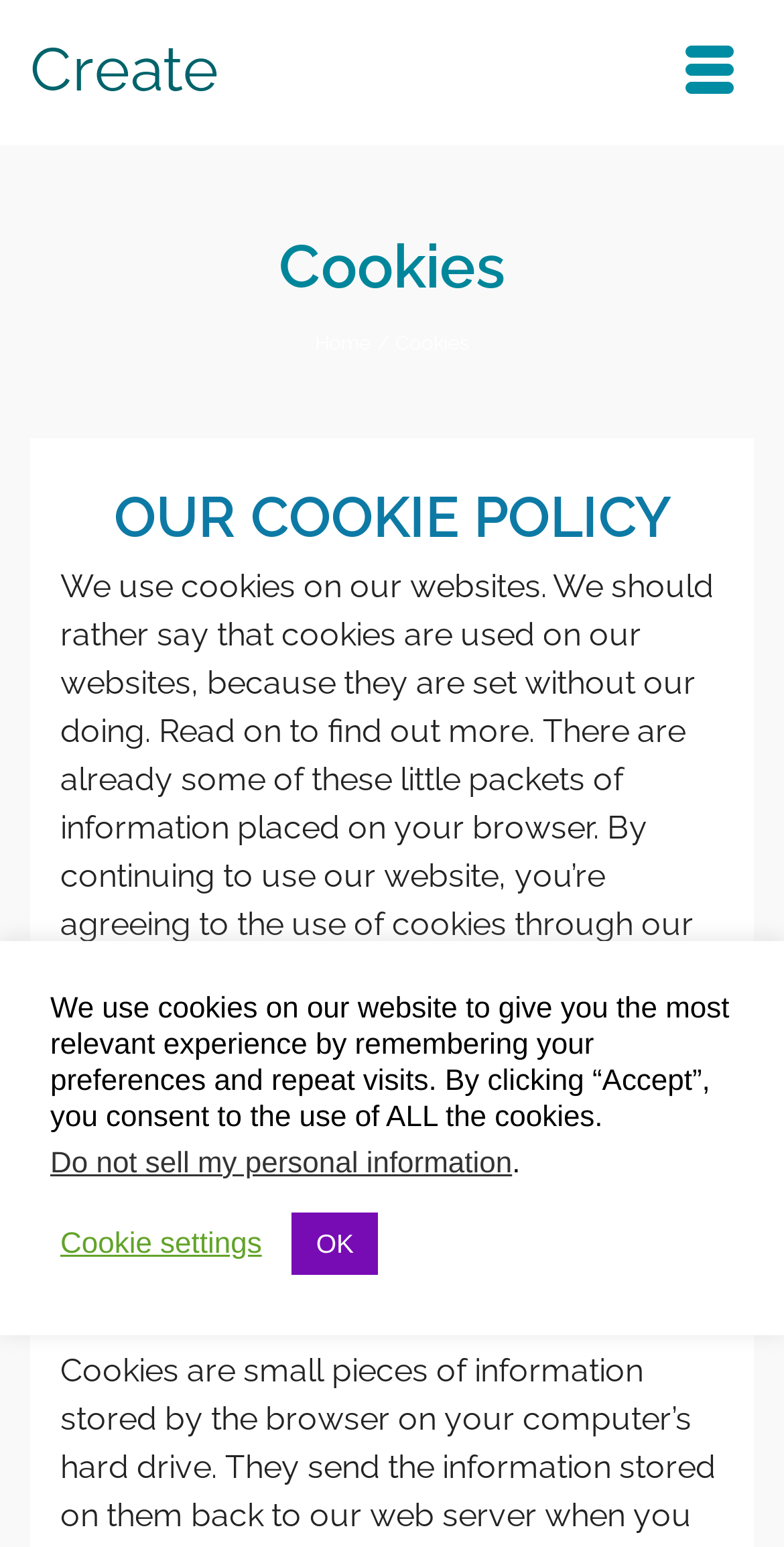What is the topic of the second heading? Based on the image, give a response in one word or a short phrase.

What are cookies?